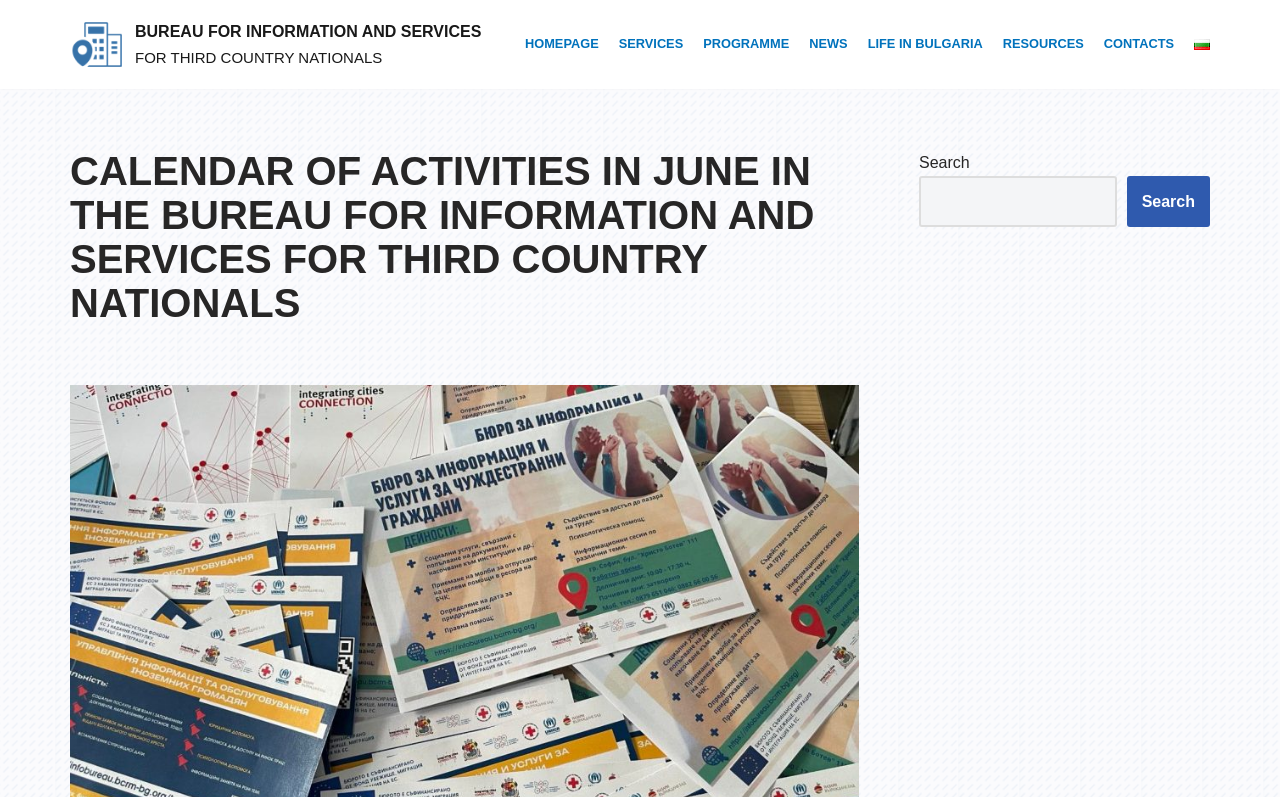Determine the bounding box for the UI element that matches this description: "LIFE IN BULGARIA".

[0.678, 0.04, 0.768, 0.071]